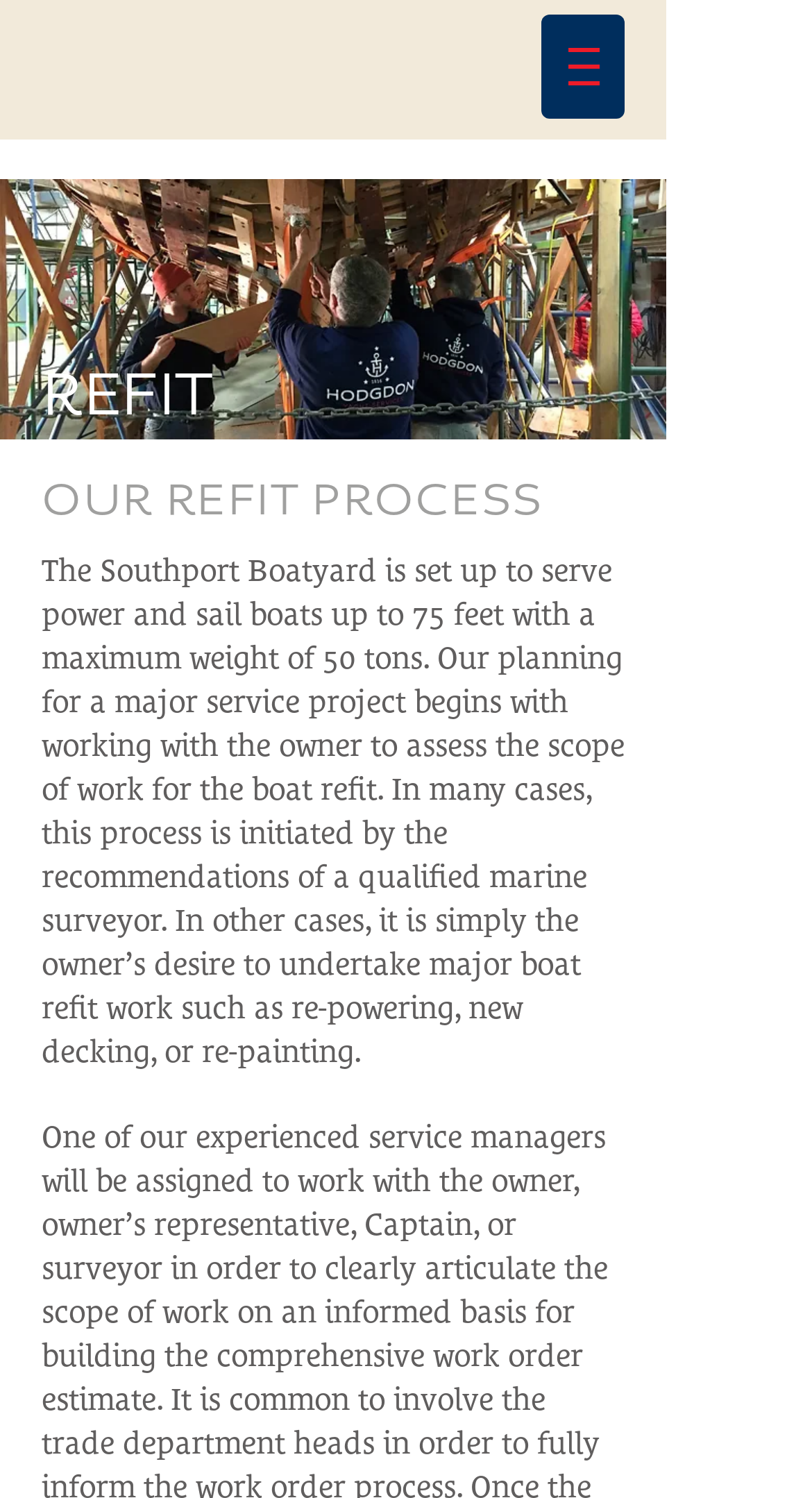Kindly respond to the following question with a single word or a brief phrase: 
What is the name of the boatyard?

Southport Boatyard